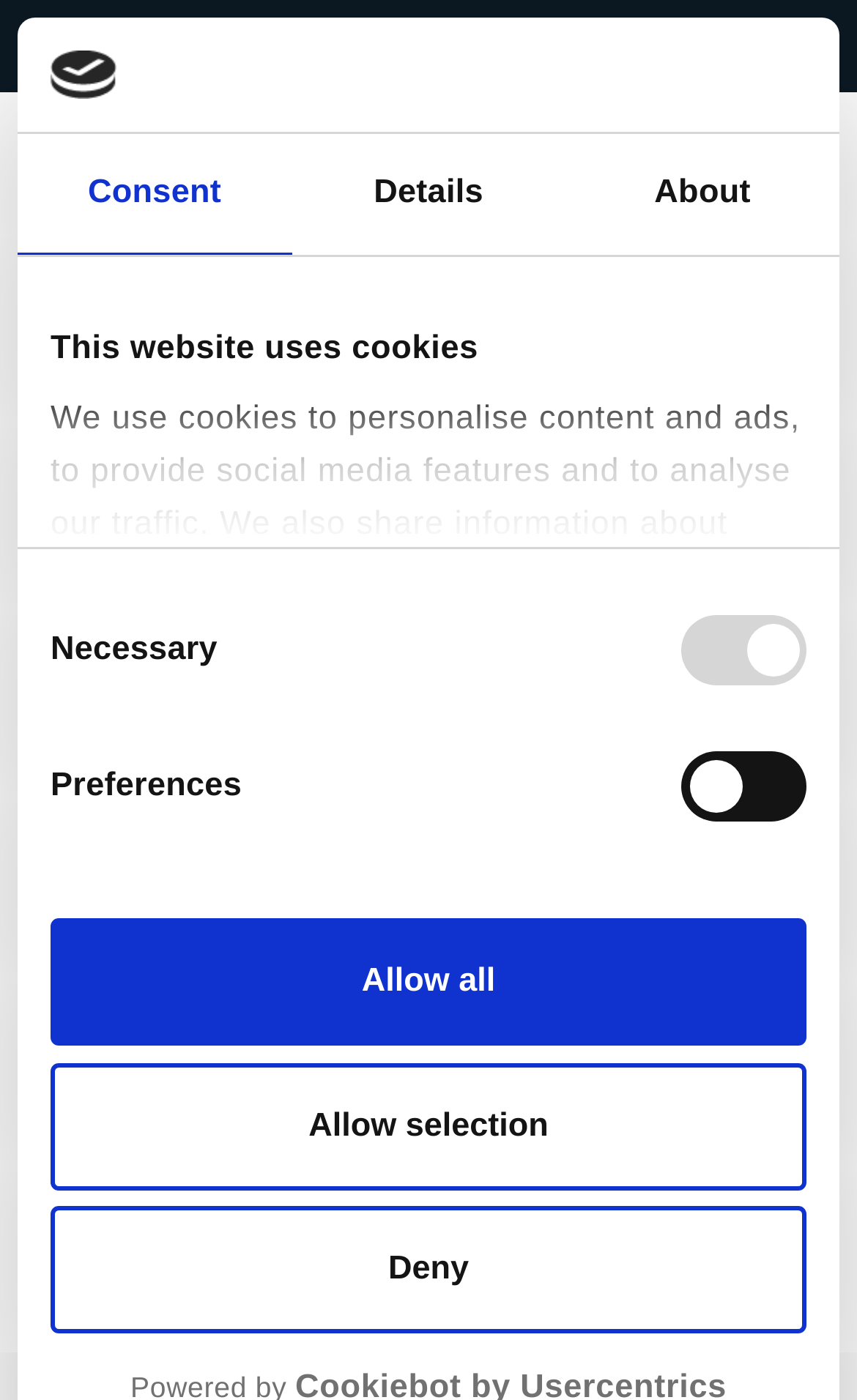Using the given element description, provide the bounding box coordinates (top-left x, top-left y, bottom-right x, bottom-right y) for the corresponding UI element in the screenshot: alt="Ipswich Triathlon Club"

[0.267, 0.153, 0.759, 0.179]